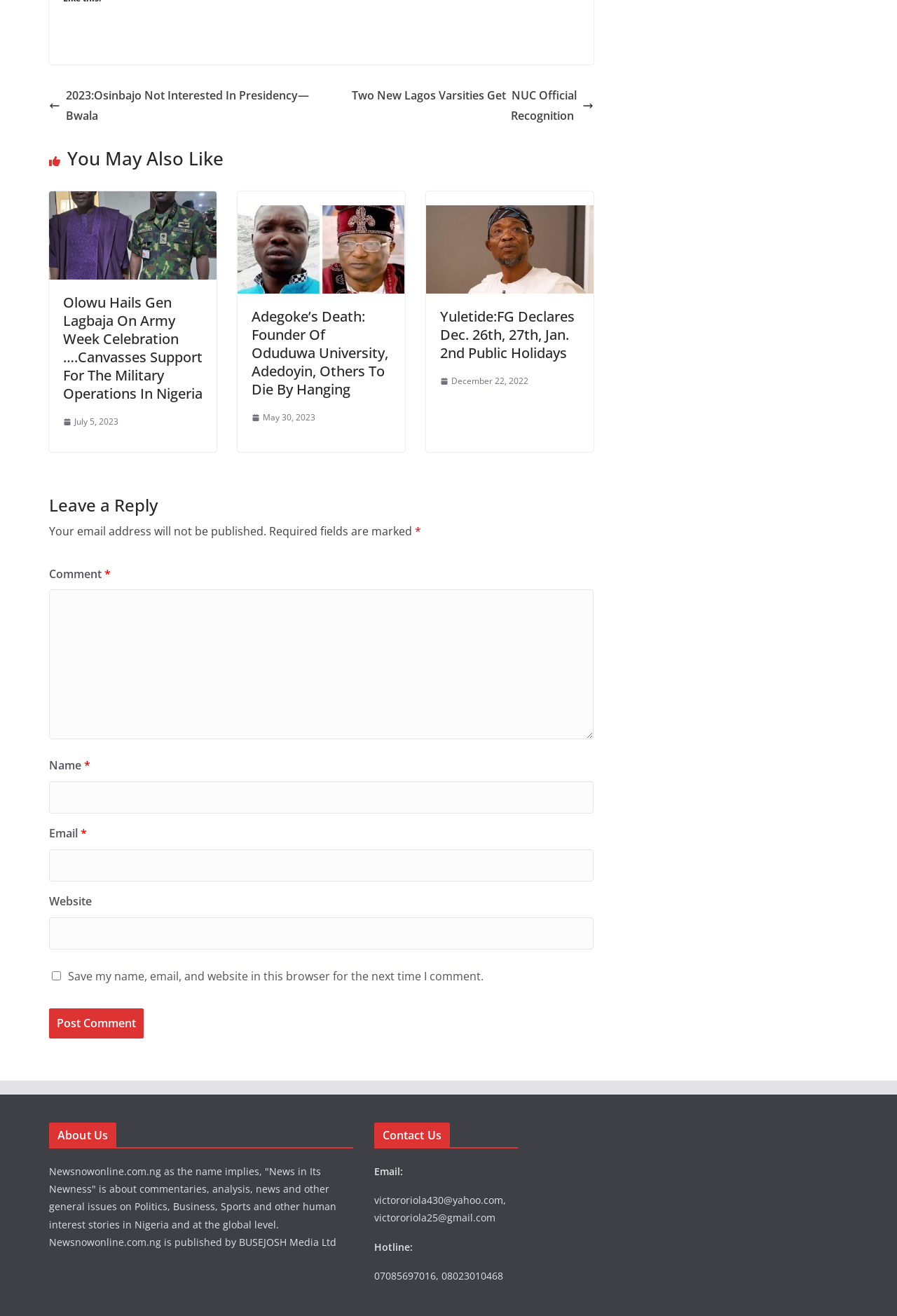Locate the bounding box coordinates of the element I should click to achieve the following instruction: "Click on the 'Post Comment' button".

[0.055, 0.766, 0.16, 0.789]